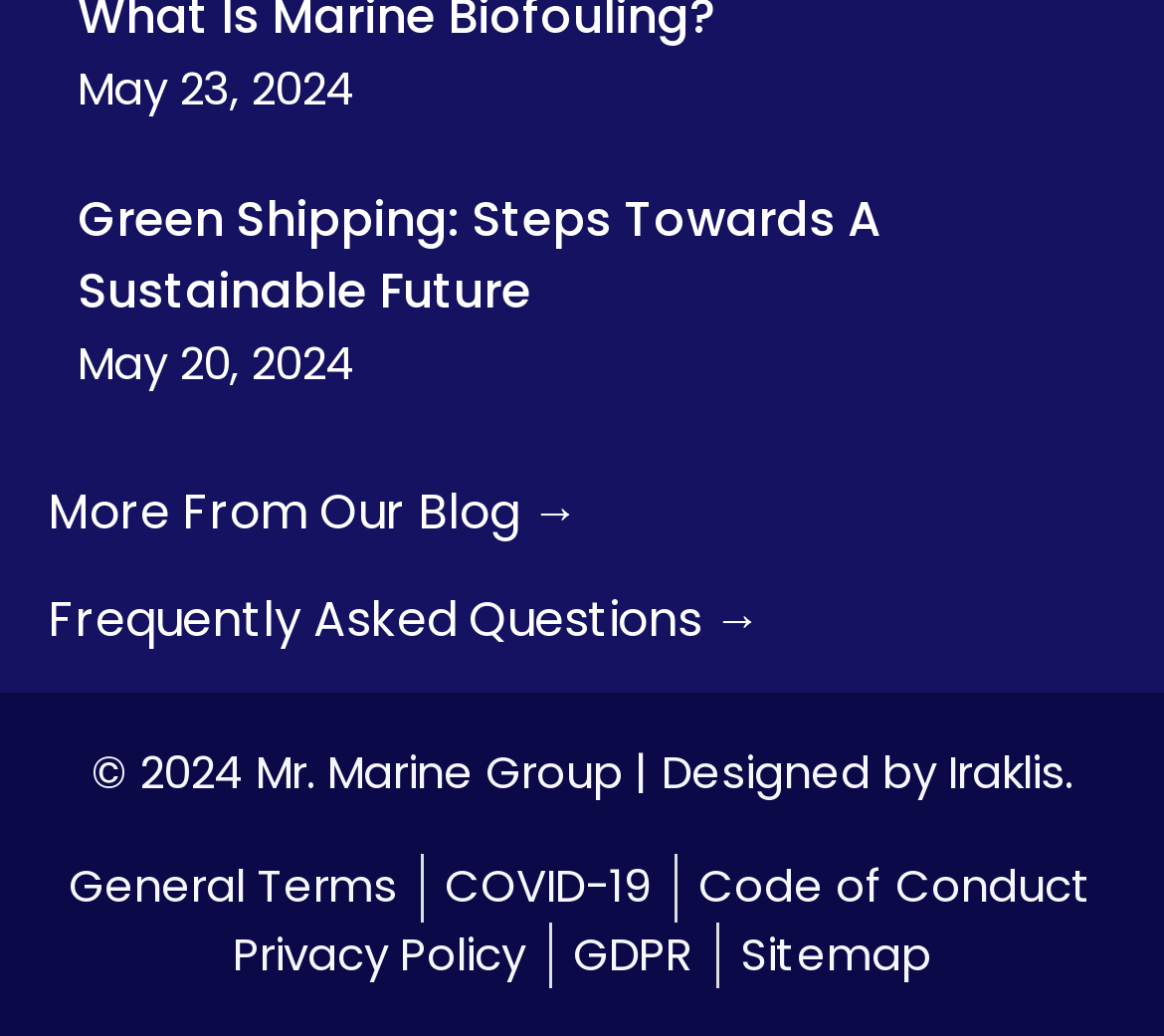Bounding box coordinates should be in the format (top-left x, top-left y, bottom-right x, bottom-right y) and all values should be floating point numbers between 0 and 1. Determine the bounding box coordinate for the UI element described as: May 20, 2024

[0.067, 0.319, 0.305, 0.379]